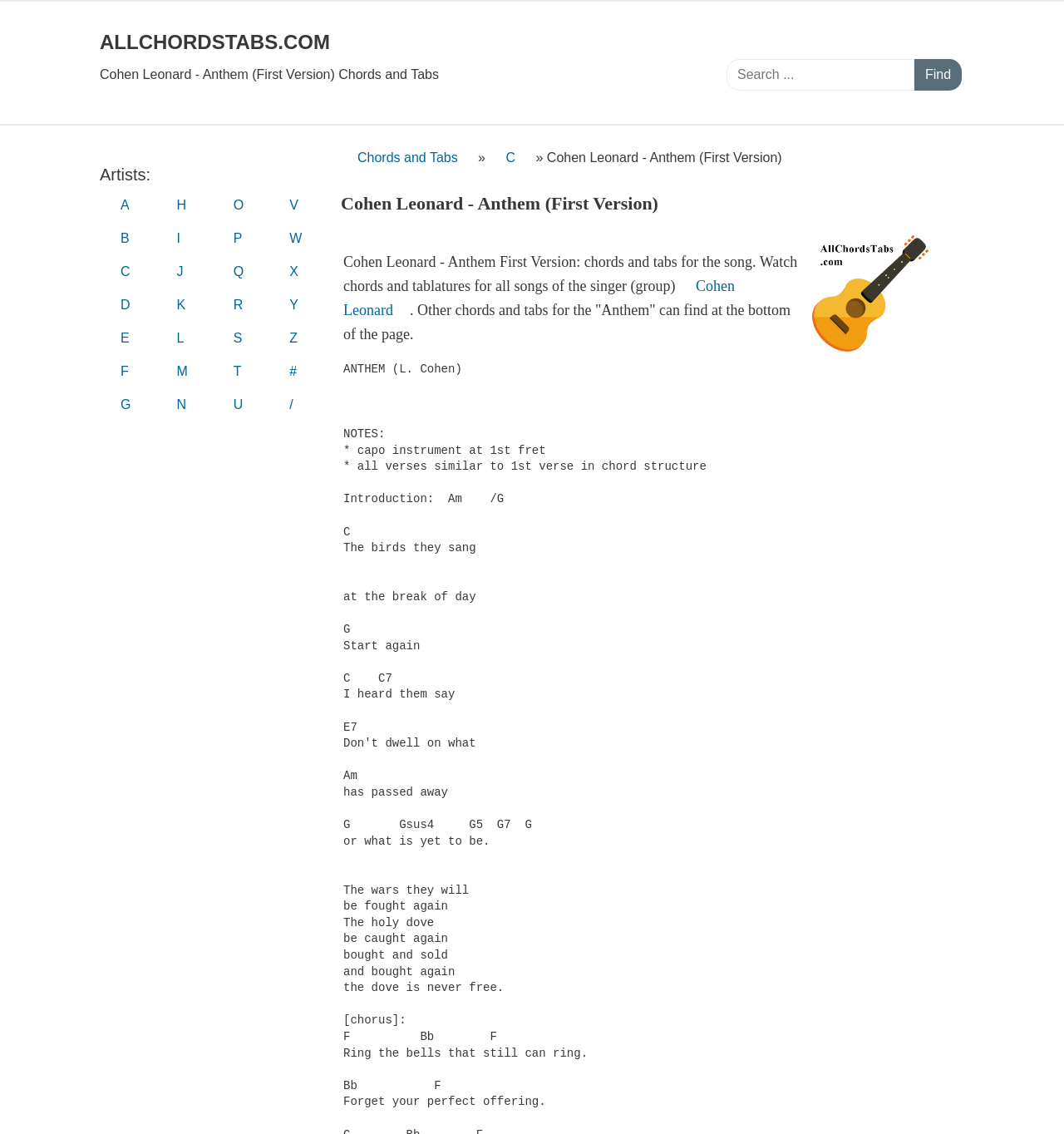How many sections are there on the webpage?
Using the image as a reference, deliver a detailed and thorough answer to the question.

There are three main sections on the webpage: the top section with the website name and search bar, the middle section with the 'Artists' and alphabets, and the bottom section with the song information and chords/tabs.